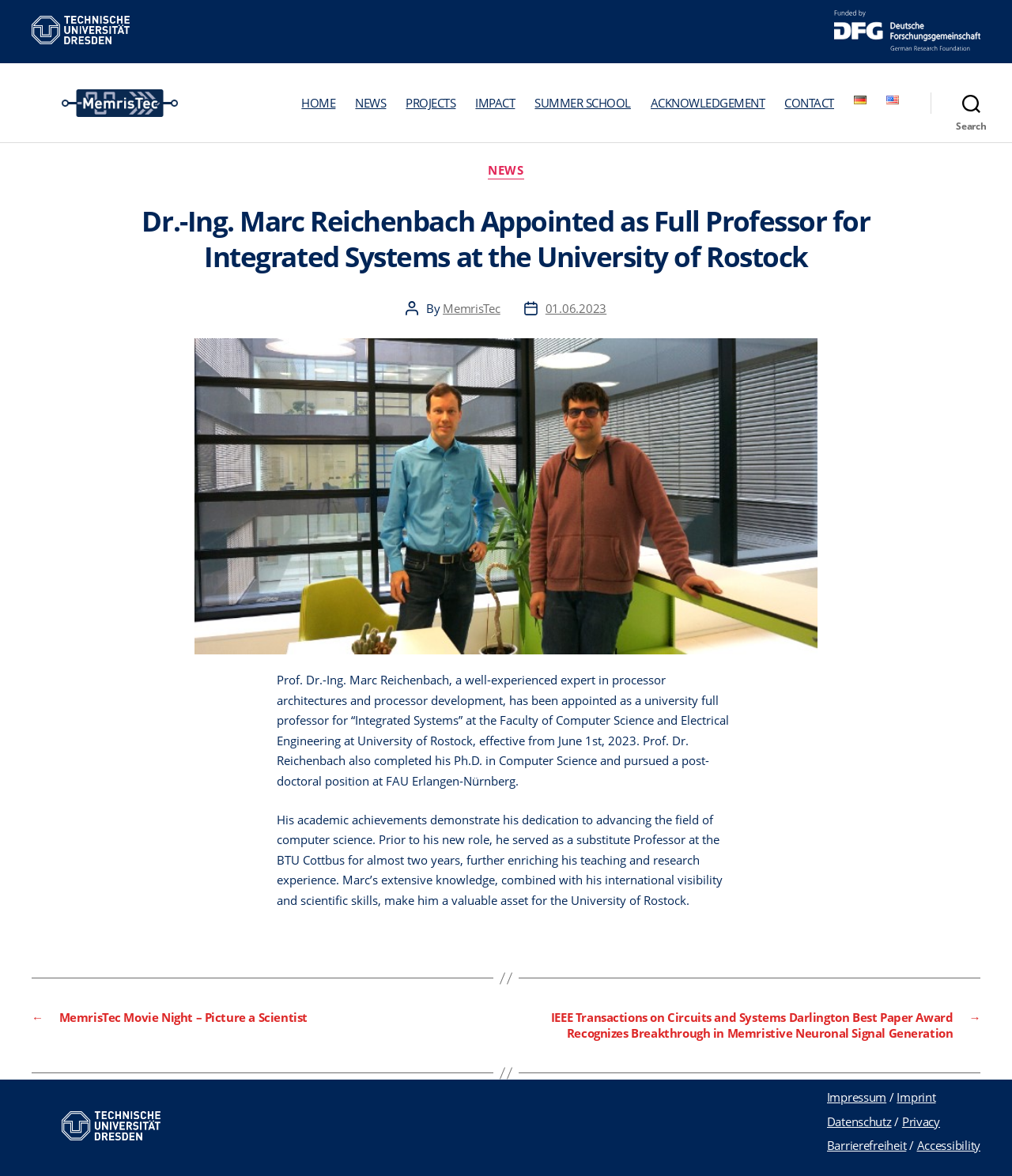Determine the bounding box coordinates for the clickable element to execute this instruction: "Search for something". Provide the coordinates as four float numbers between 0 and 1, i.e., [left, top, right, bottom].

[0.92, 0.073, 1.0, 0.102]